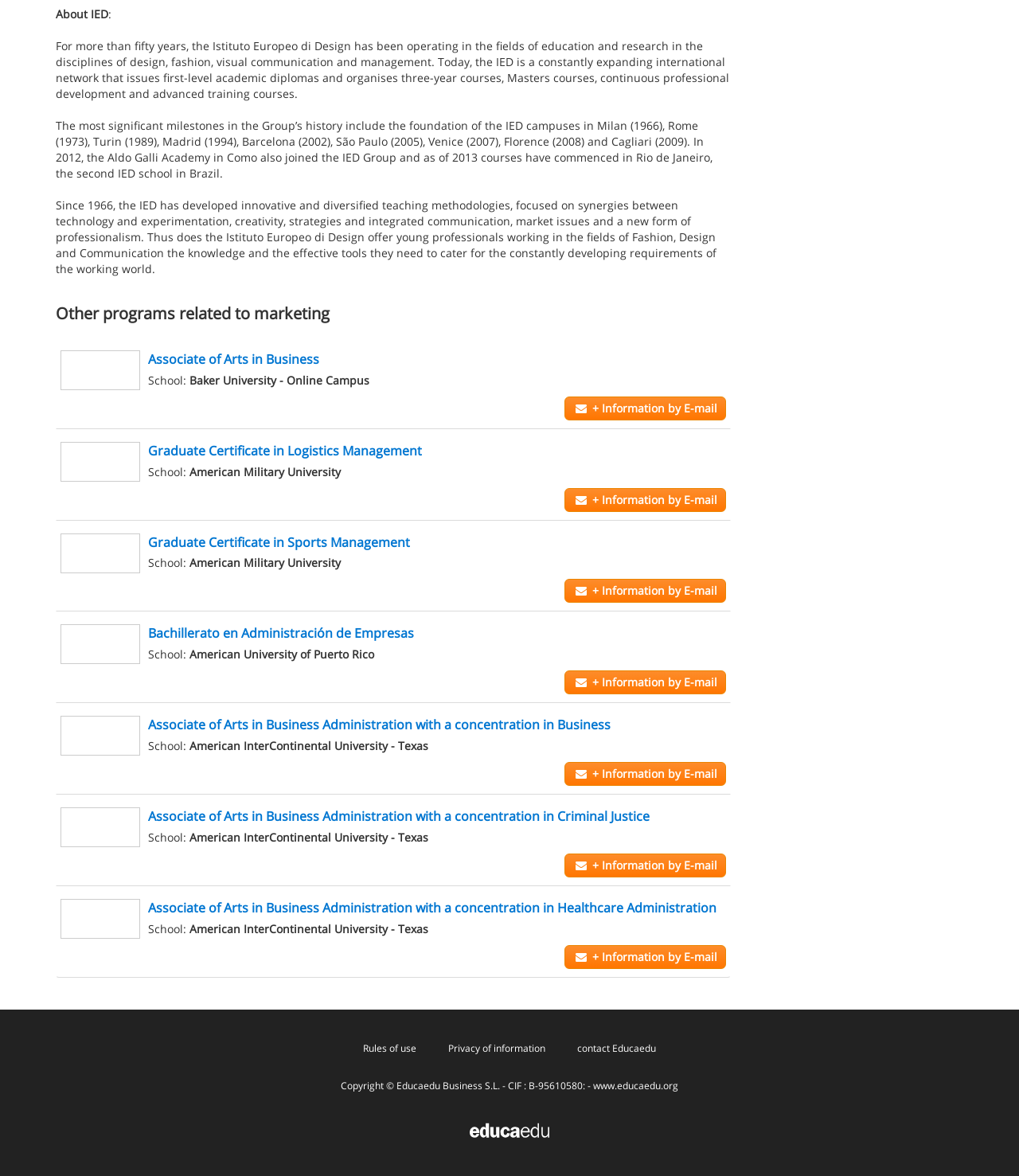Point out the bounding box coordinates of the section to click in order to follow this instruction: "Learn more about Graduate Certificate in Logistics Management".

[0.145, 0.376, 0.414, 0.39]